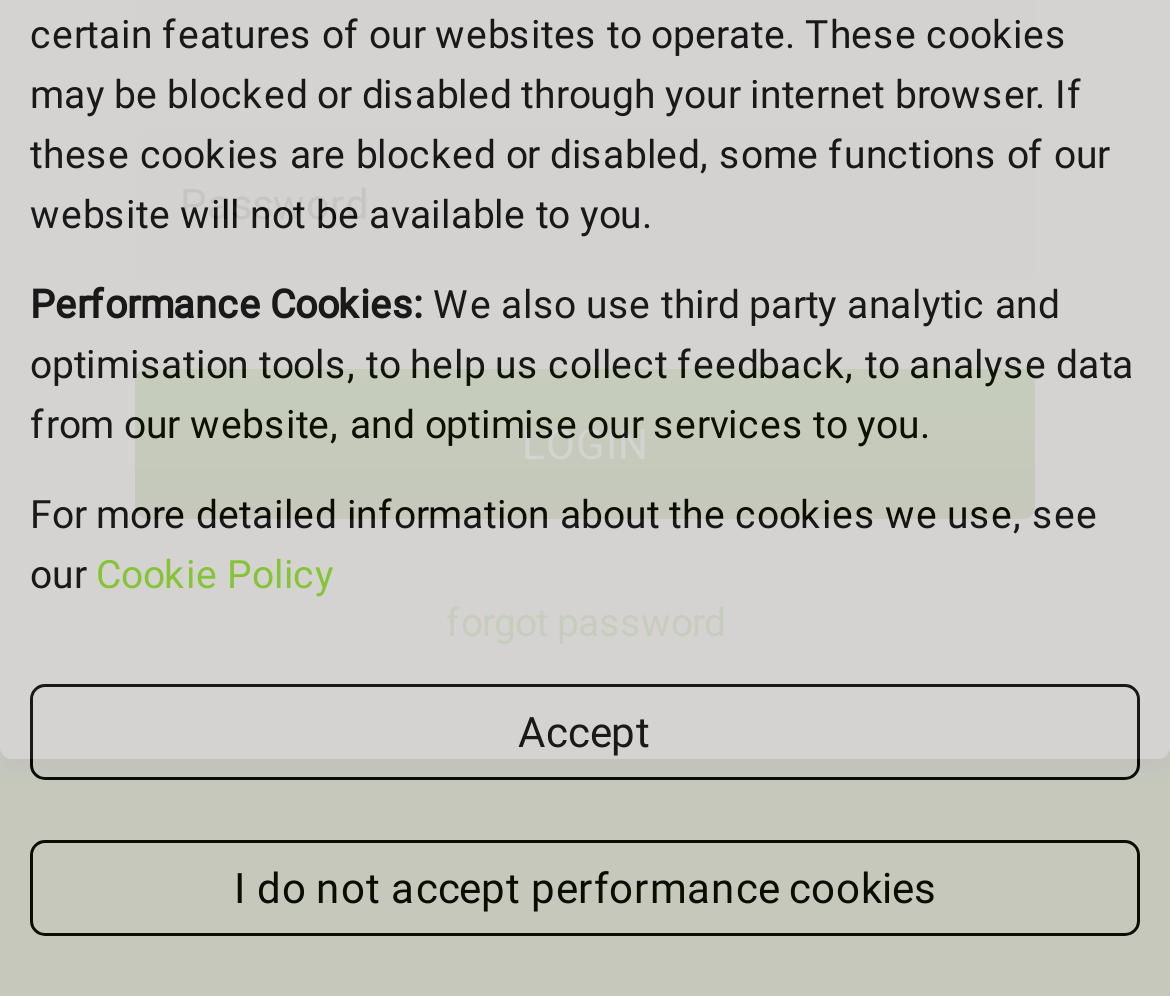Mark the bounding box of the element that matches the following description: "Accept".

[0.026, 0.687, 0.974, 0.783]